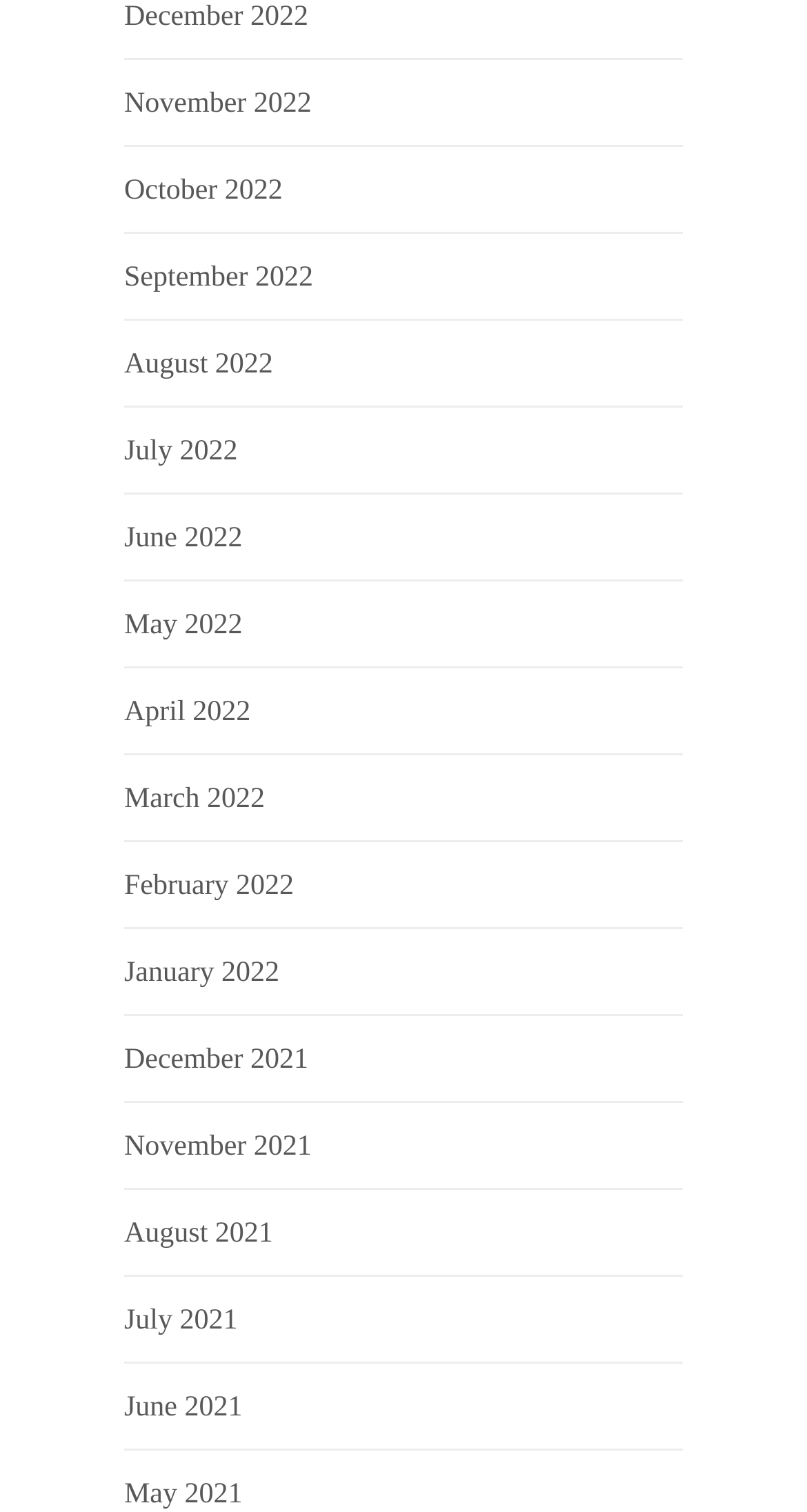Determine the bounding box coordinates of the element that should be clicked to execute the following command: "View June 2022".

[0.154, 0.346, 0.3, 0.367]